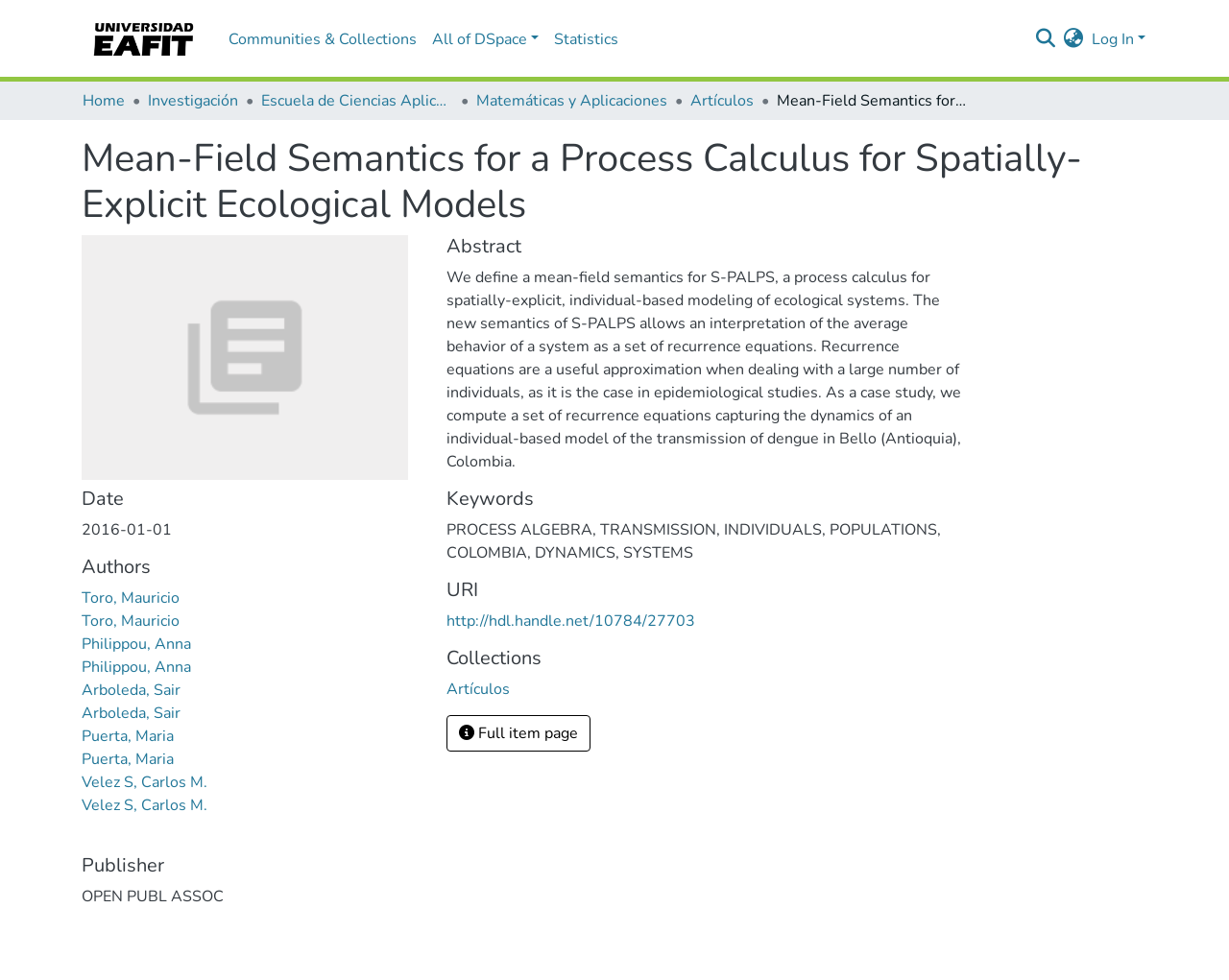Can you specify the bounding box coordinates for the region that should be clicked to fulfill this instruction: "Log in to the system".

[0.887, 0.029, 0.934, 0.05]